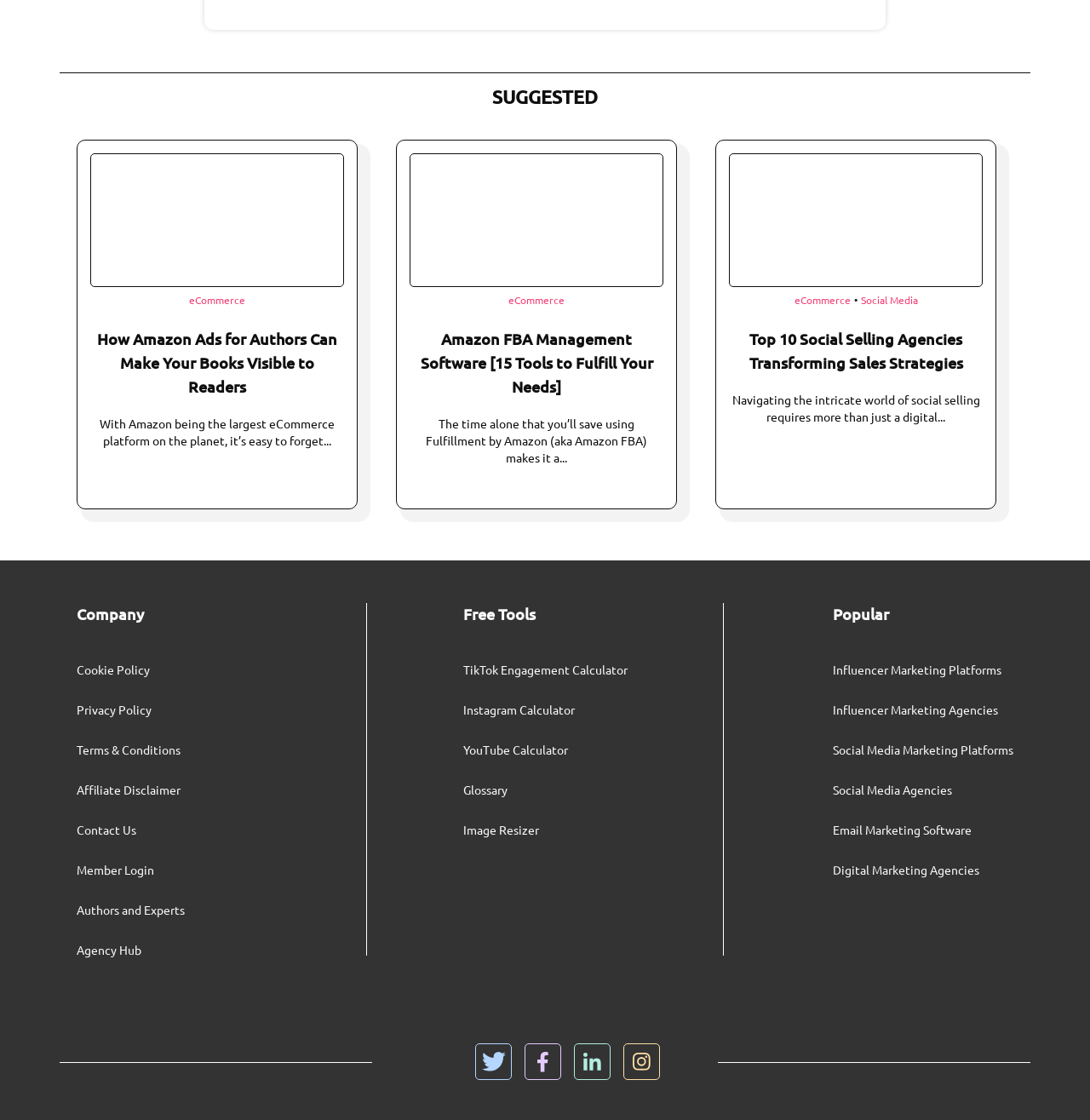Please determine the bounding box coordinates of the area that needs to be clicked to complete this task: 'Visit the 'Cookie Policy' page'. The coordinates must be four float numbers between 0 and 1, formatted as [left, top, right, bottom].

[0.07, 0.592, 0.138, 0.603]